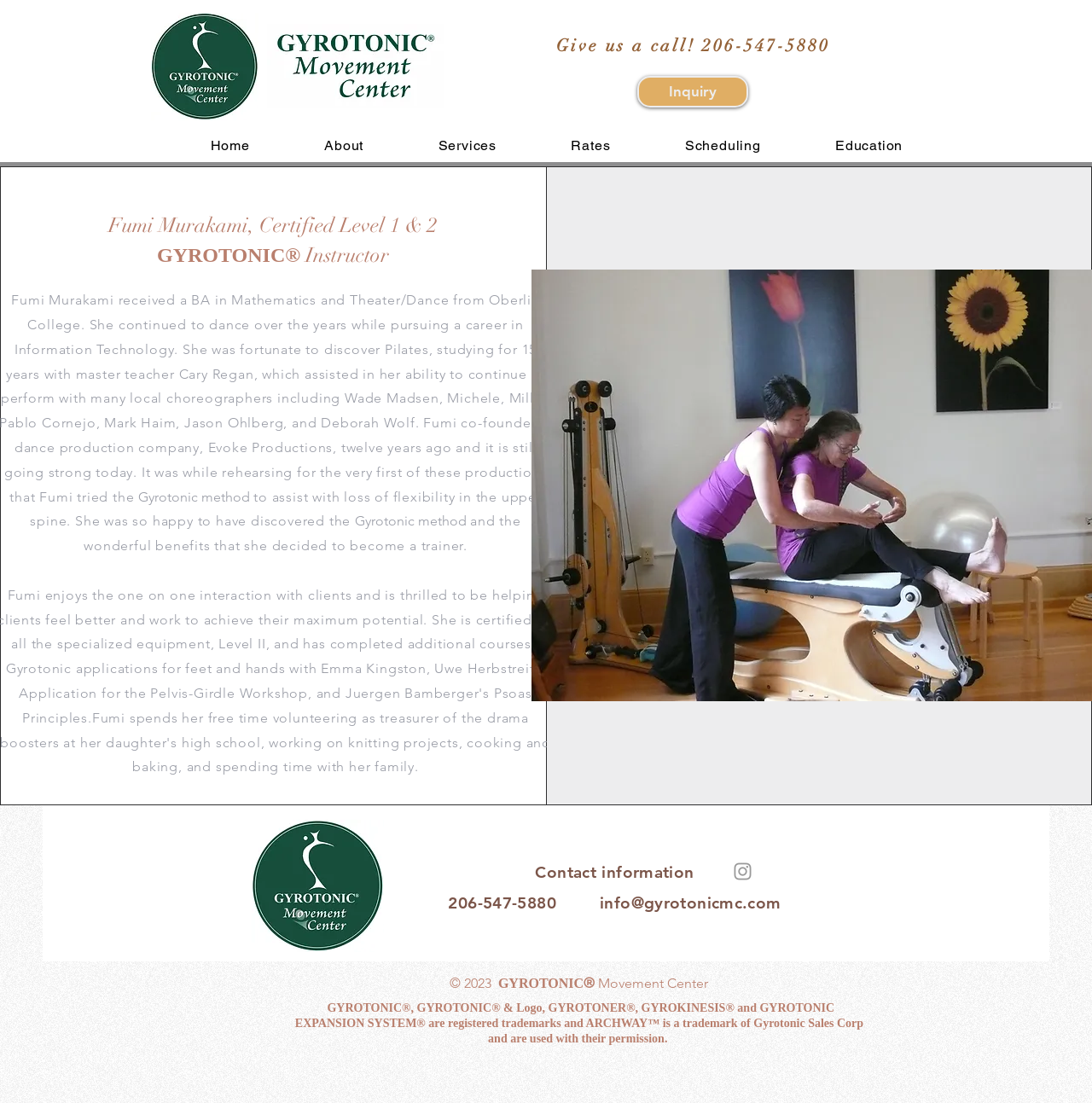Respond to the following question with a brief word or phrase:
What is the phone number to contact Fumi Murakami?

206-547-5880